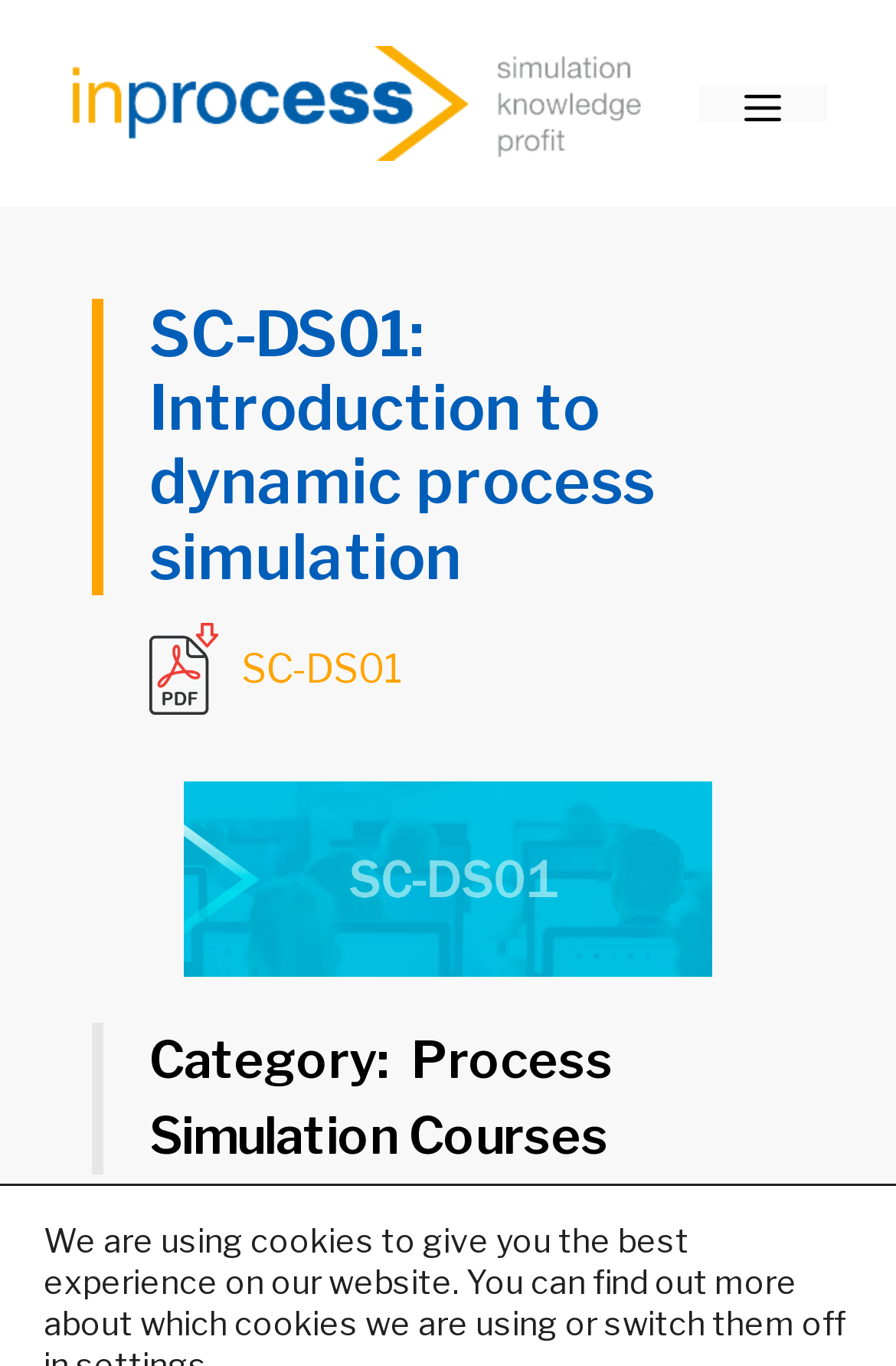Please provide the bounding box coordinates for the UI element as described: "SC-DS01". The coordinates must be four floats between 0 and 1, represented as [left, top, right, bottom].

[0.269, 0.473, 0.449, 0.507]